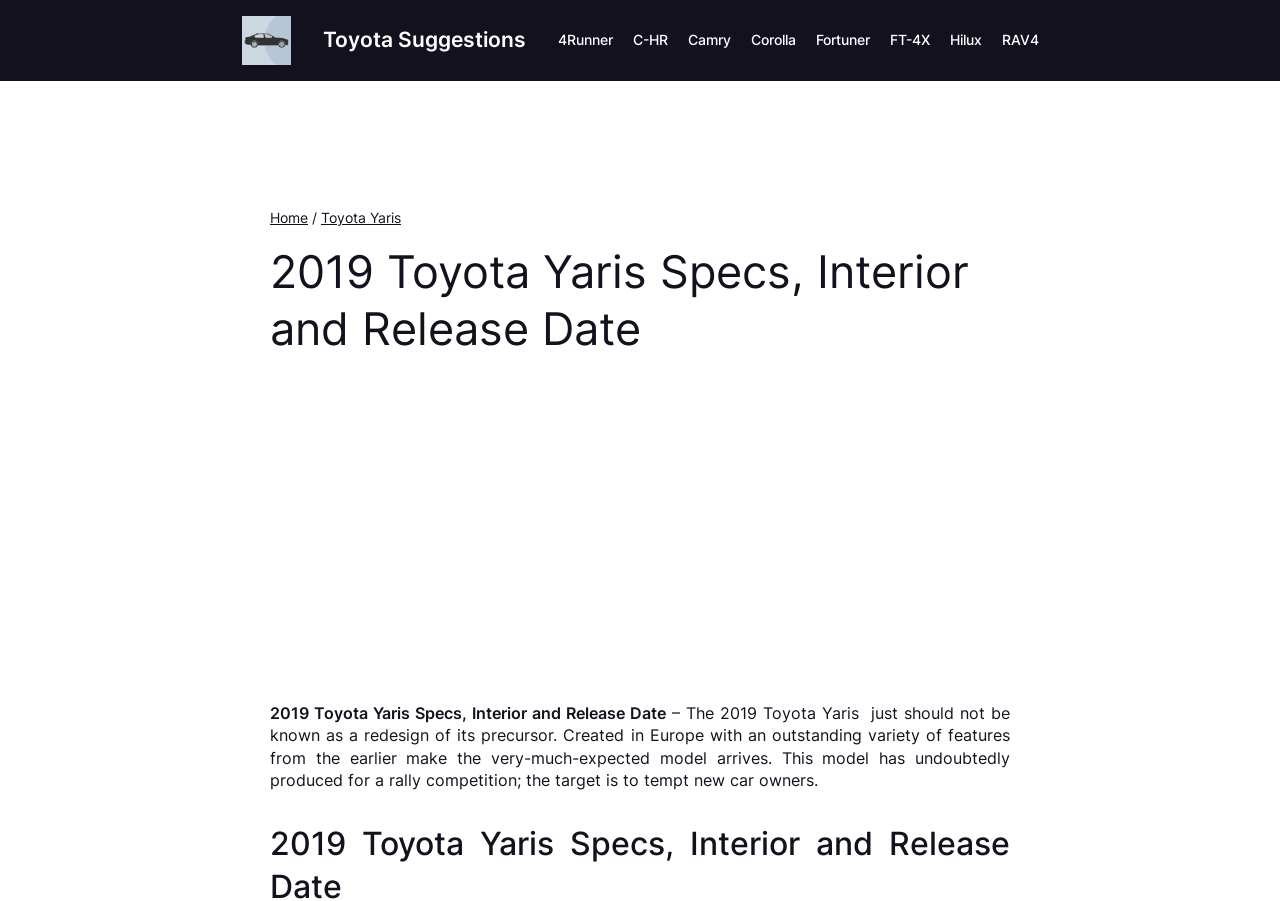Answer the question in a single word or phrase:
What is the purpose of the 2019 Toyota Yaris?

Rally competition